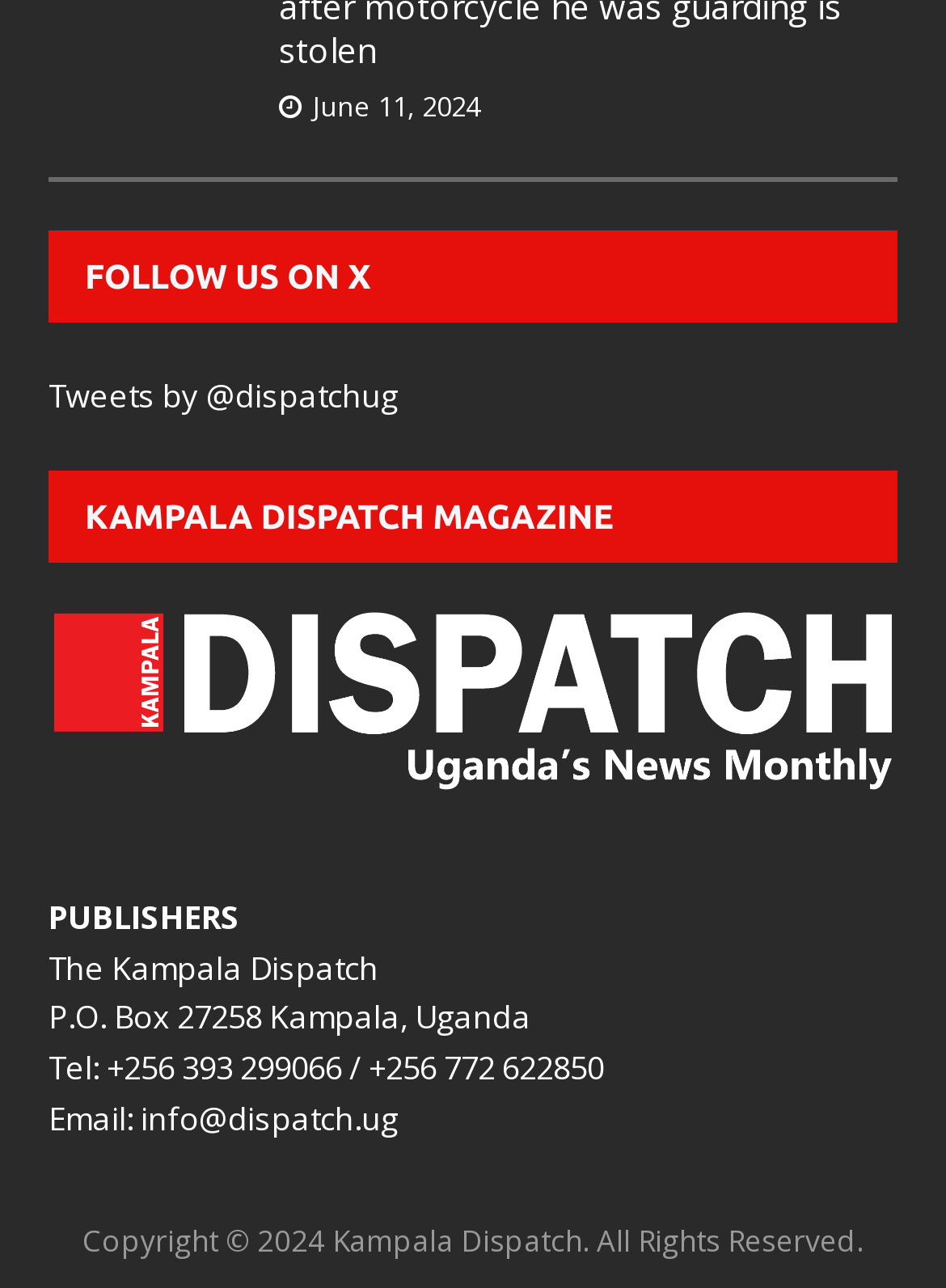Please respond to the question using a single word or phrase:
What is the email address of the publisher?

info@dispatch.ug